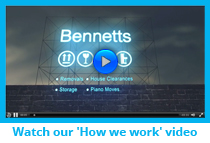Use a single word or phrase to answer this question: 
What is the purpose of the blue banner?

To encourage viewers to watch the video